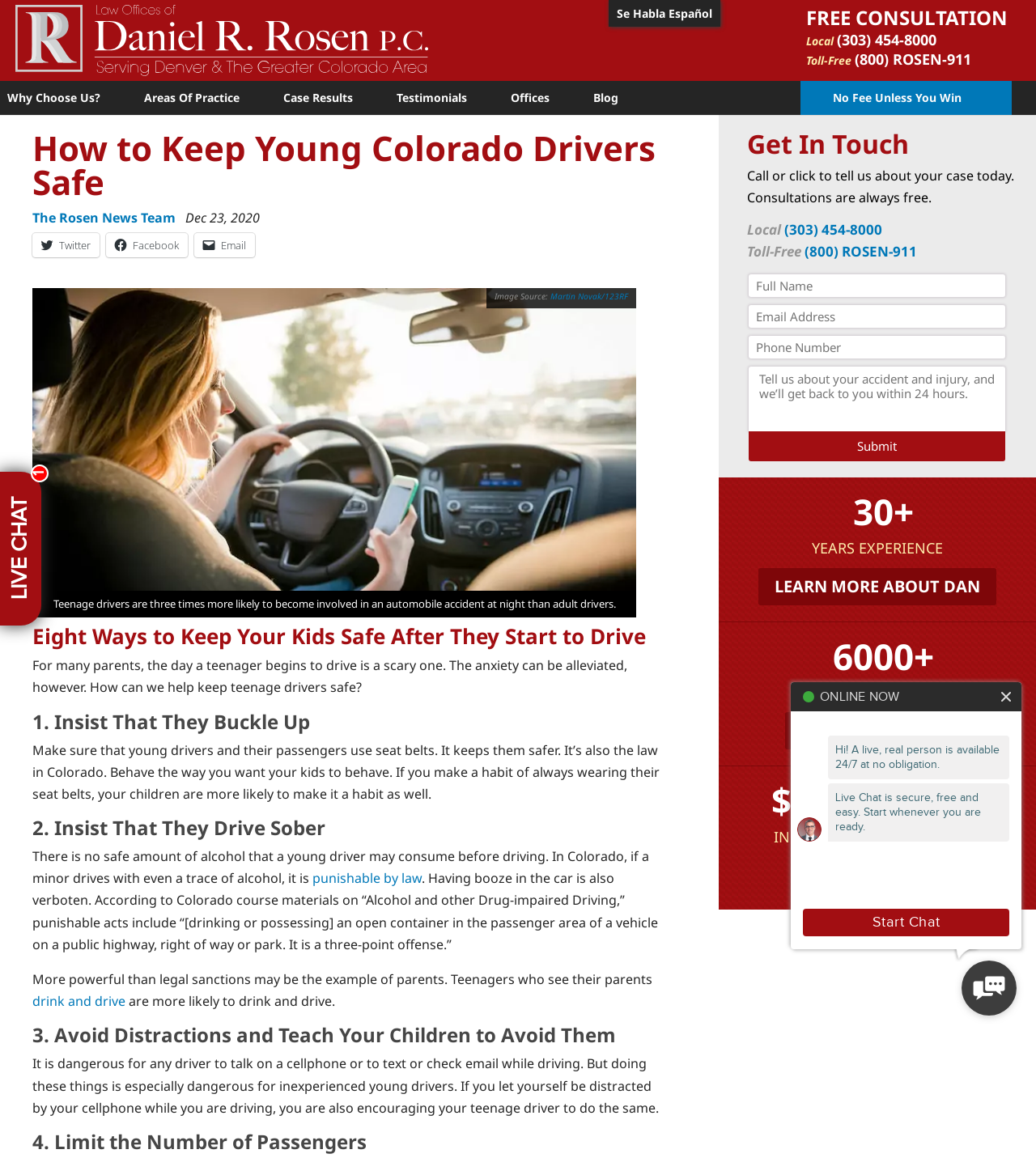What is the topic of the article on the webpage? Using the information from the screenshot, answer with a single word or phrase.

Keeping young Colorado drivers safe